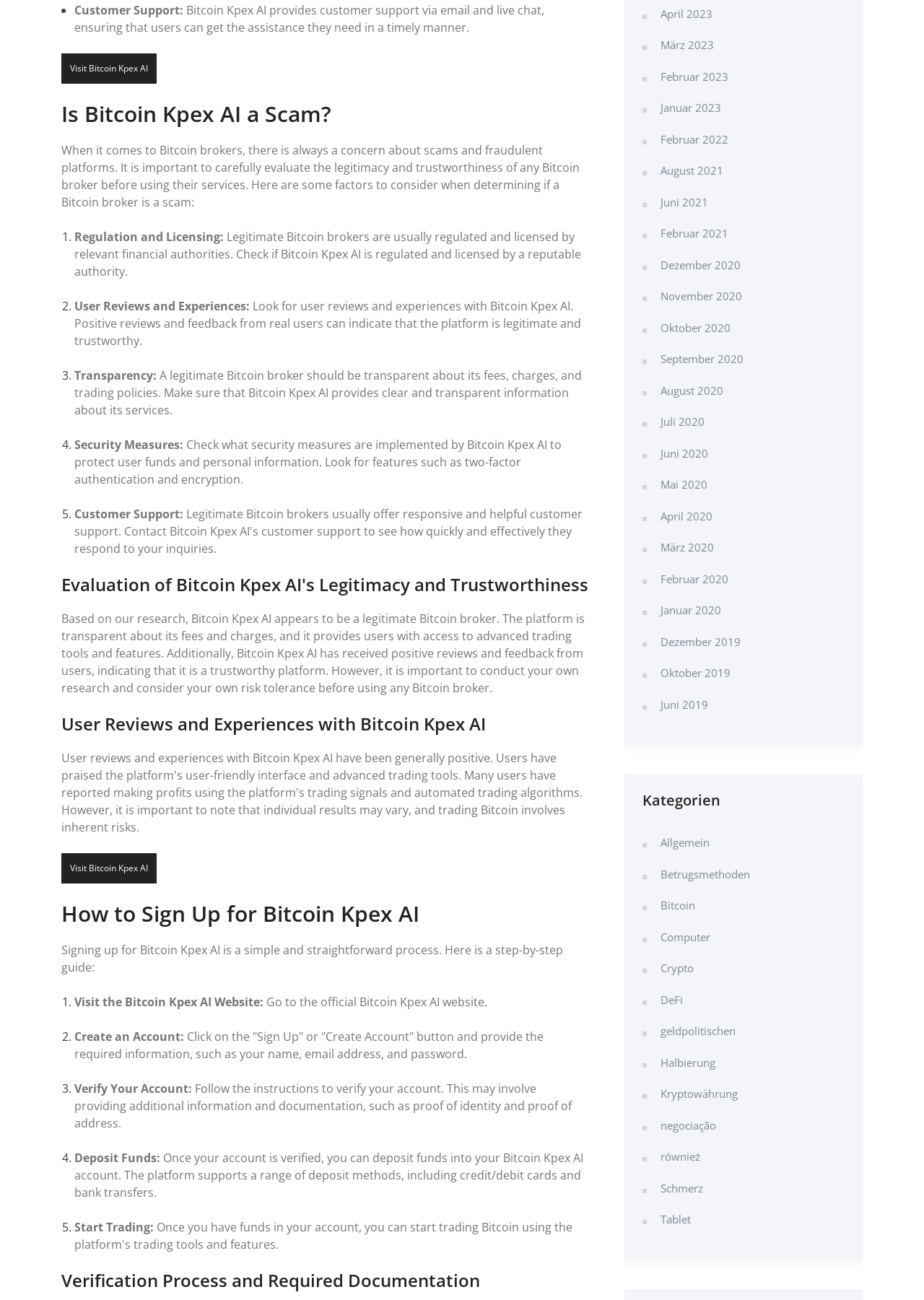Please answer the following question using a single word or phrase: 
What type of support does Bitcoin Kpex AI offer to its users?

Email and live chat